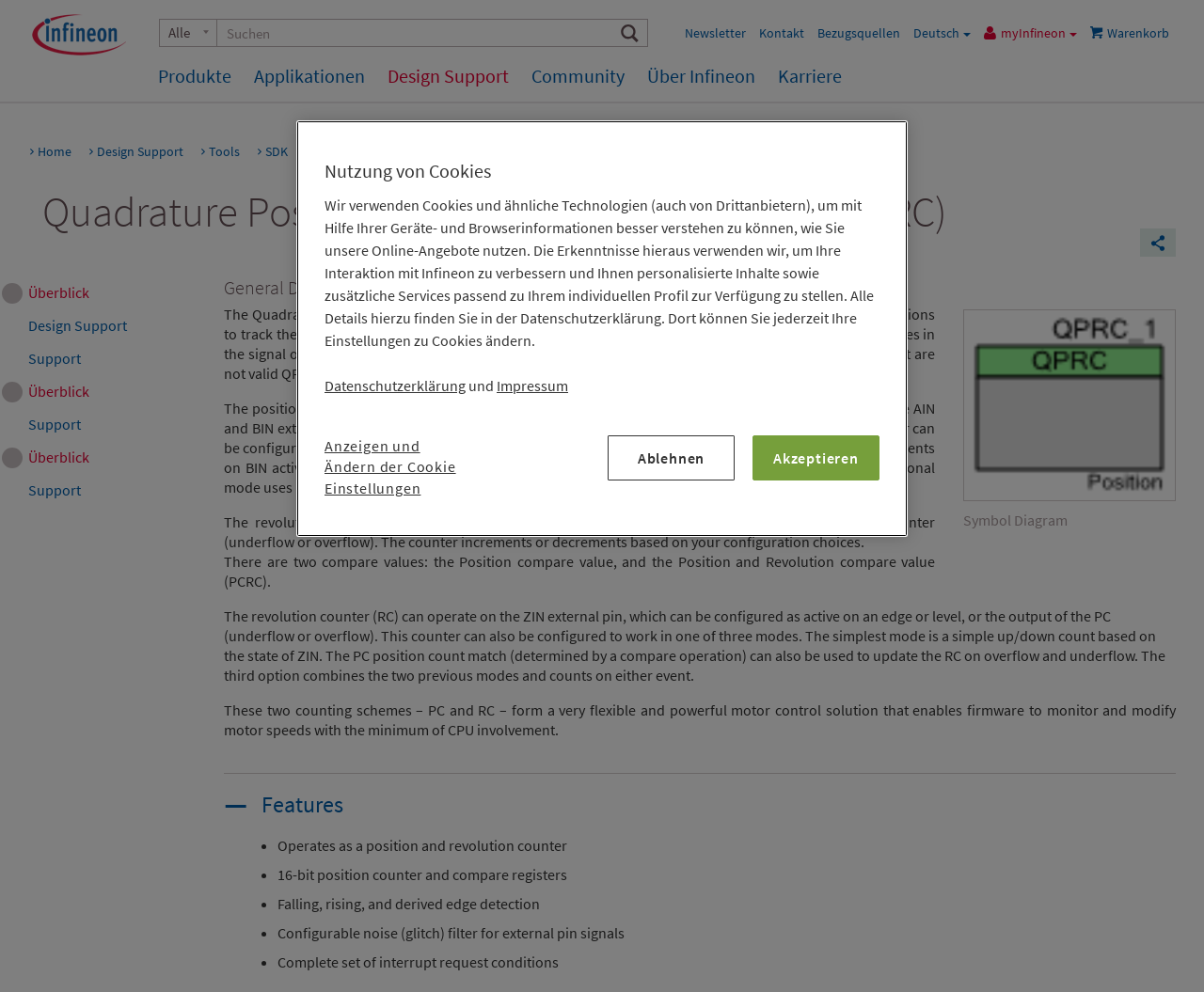Please find and generate the text of the main heading on the webpage.

Quadrature Position Revolution Counter (PDL_QPRC)